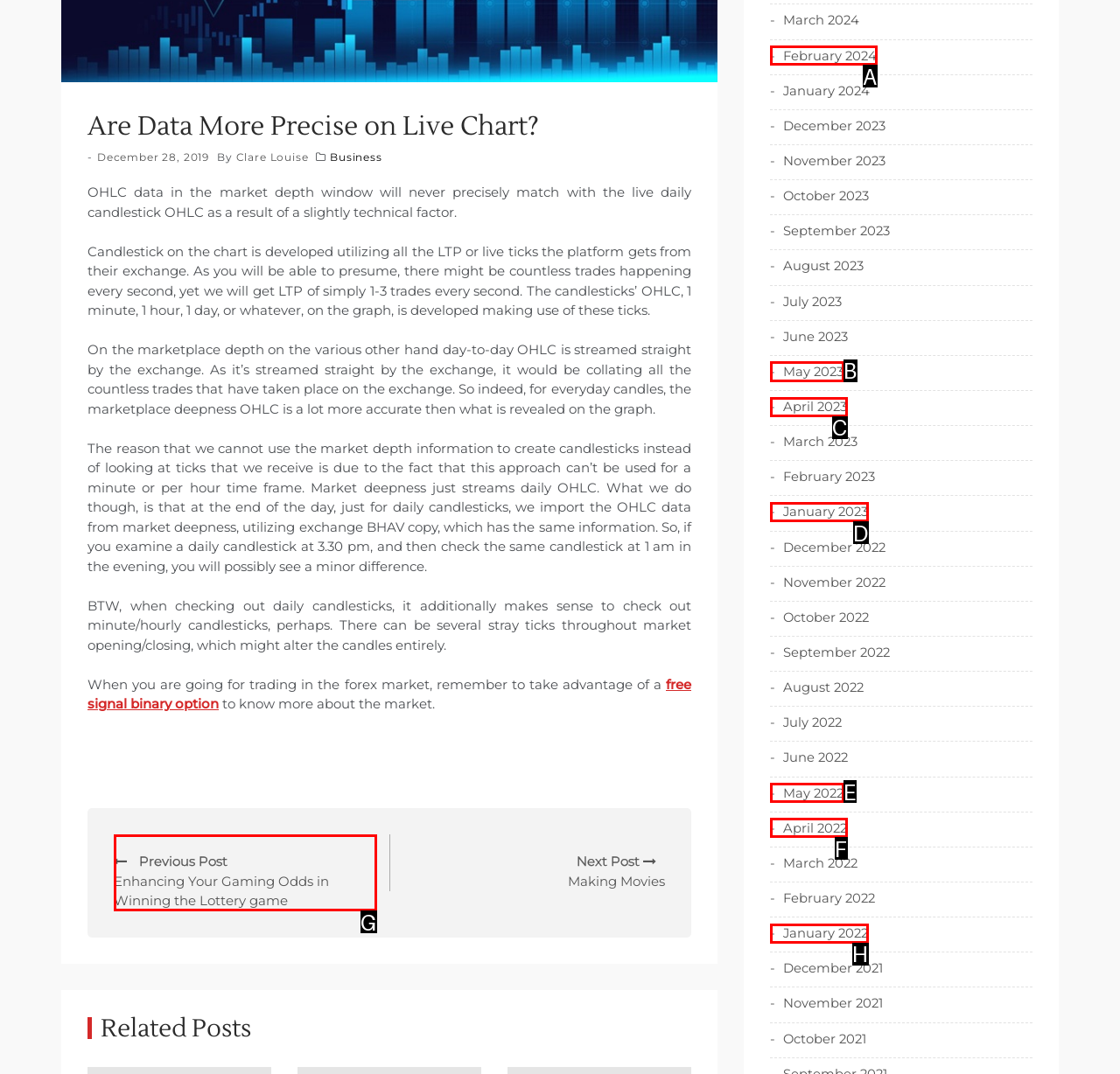Given the description: February 2024, identify the HTML element that corresponds to it. Respond with the letter of the correct option.

A